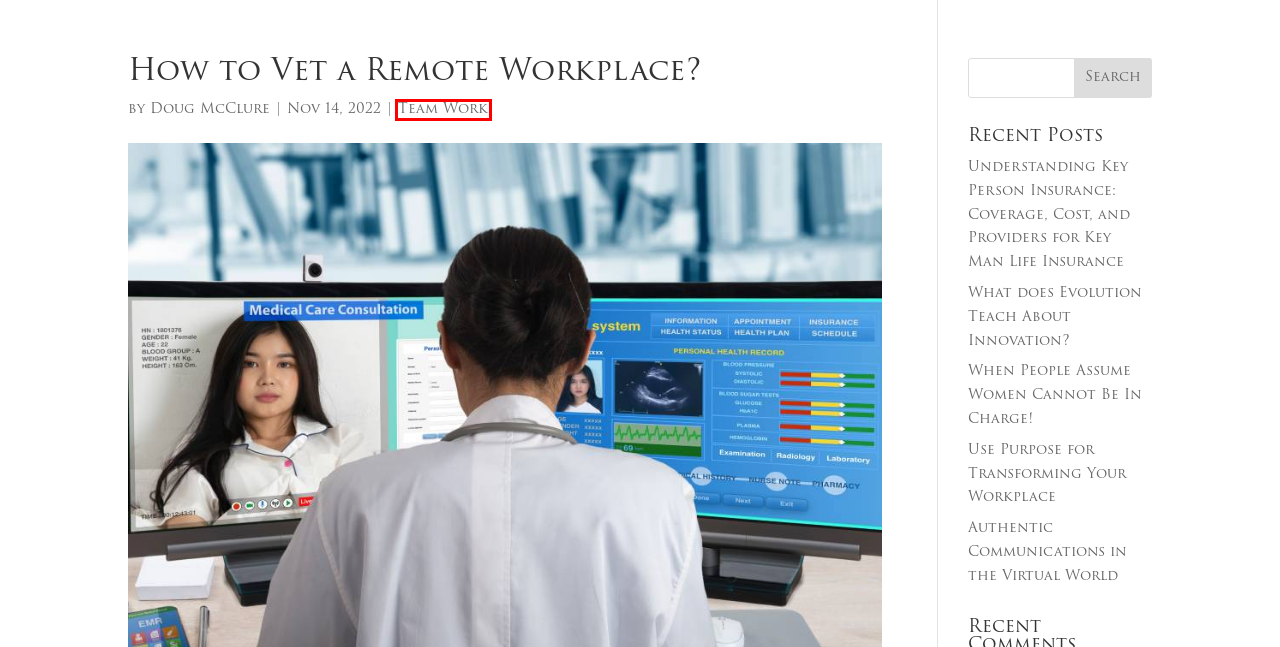Observe the screenshot of a webpage with a red bounding box around an element. Identify the webpage description that best fits the new page after the element inside the bounding box is clicked. The candidates are:
A. February 2022 - Global Investment Strategies
B. Doug McClure, Author at Global Investment Strategies
C. Team Work Archives - Global Investment Strategies
D. What does Evolution Teach About Innovation? - Global Investment Strategies
E. November 2020 - Global Investment Strategies
F. Authentic Communications in the Virtual World - Global Investment Strategies
G. Use Purpose for Transforming Your Workplace - Global Investment Strategies
H. When People Assume Women Cannot Be In Charge! - Global Investment Strategies

C